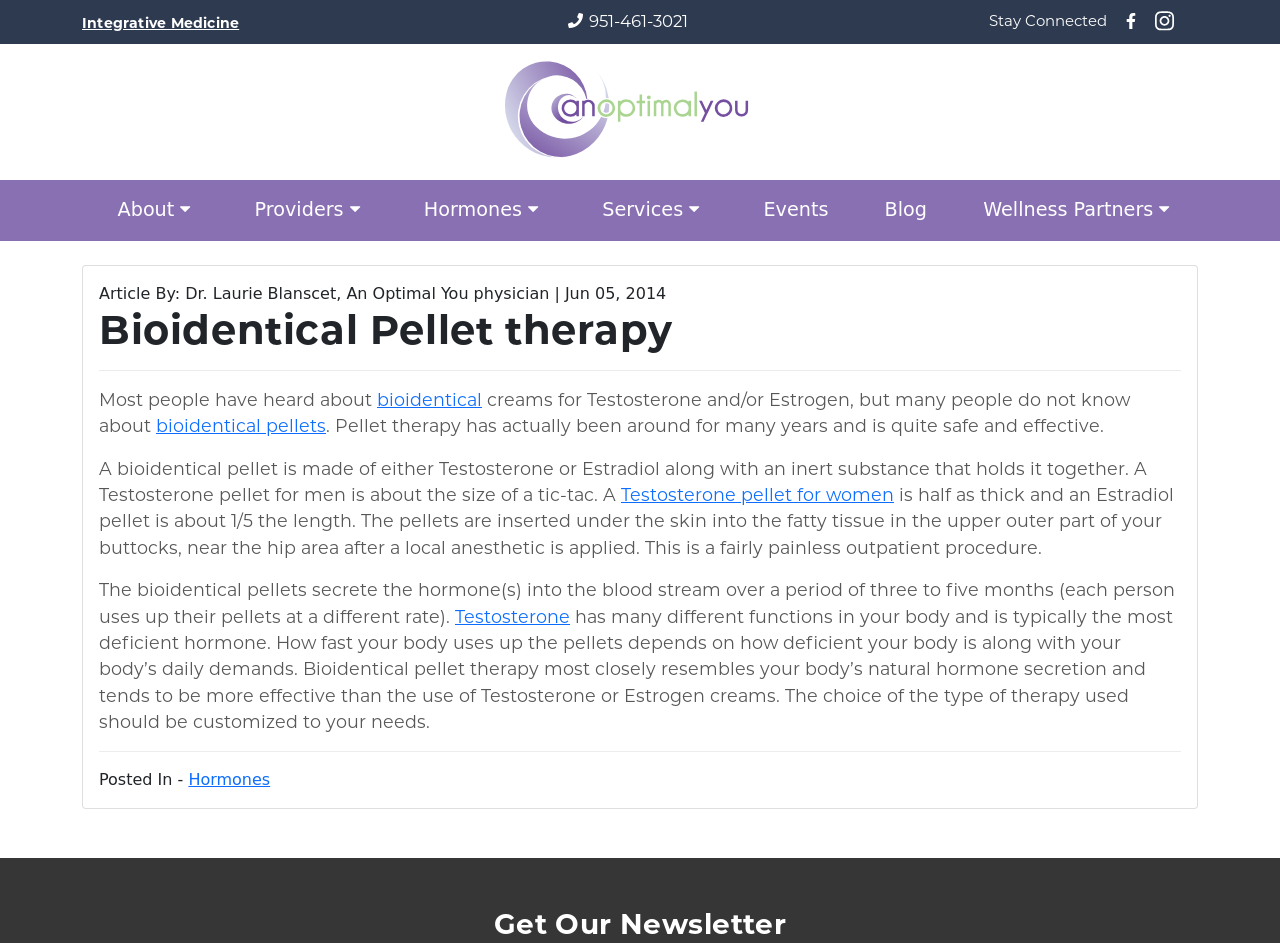Please provide the bounding box coordinates for the UI element as described: "Testosterone pellet for women". The coordinates must be four floats between 0 and 1, represented as [left, top, right, bottom].

[0.485, 0.513, 0.698, 0.535]